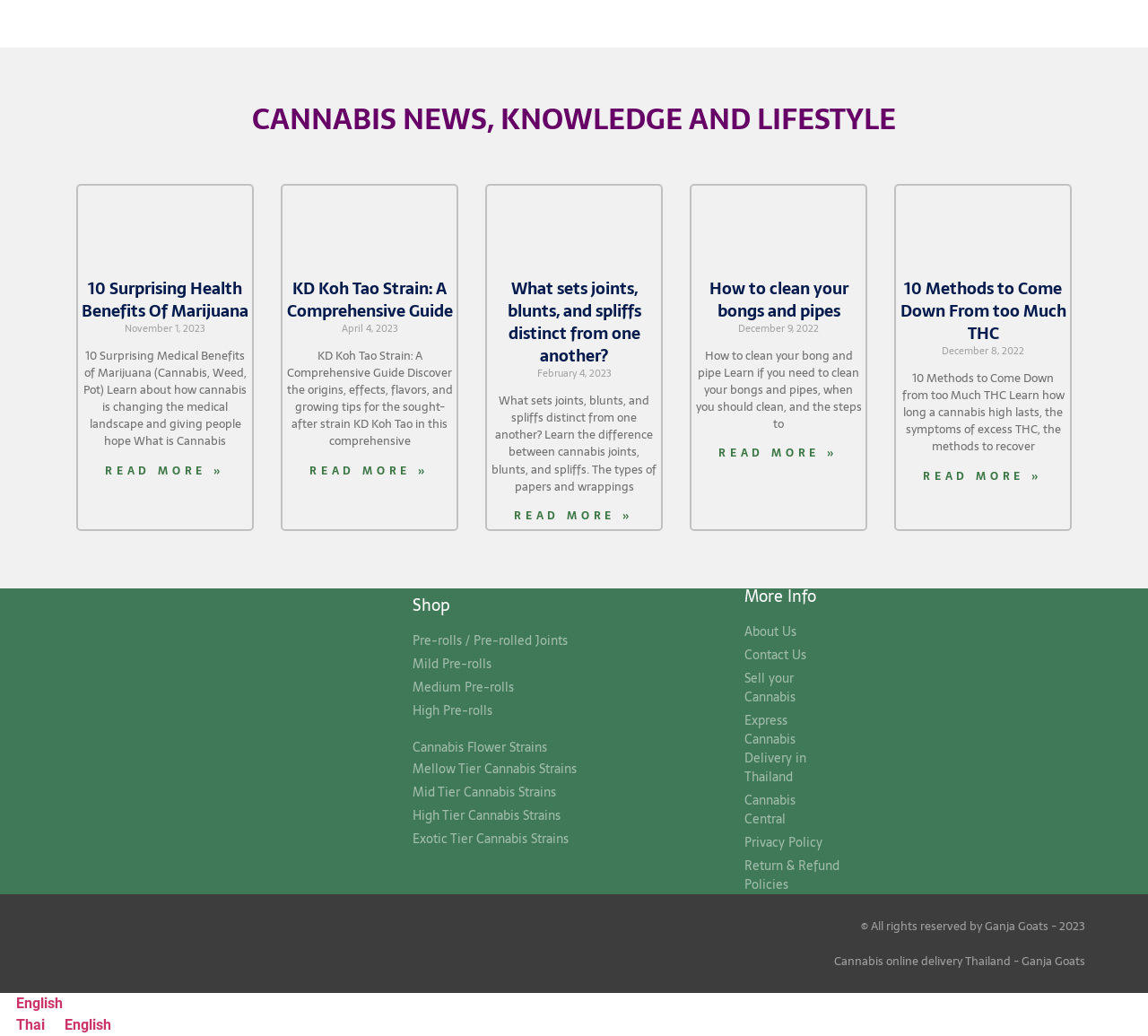What is the name of the cannabis strain mentioned in the second article?
Using the image, provide a concise answer in one word or a short phrase.

KD Koh Tao